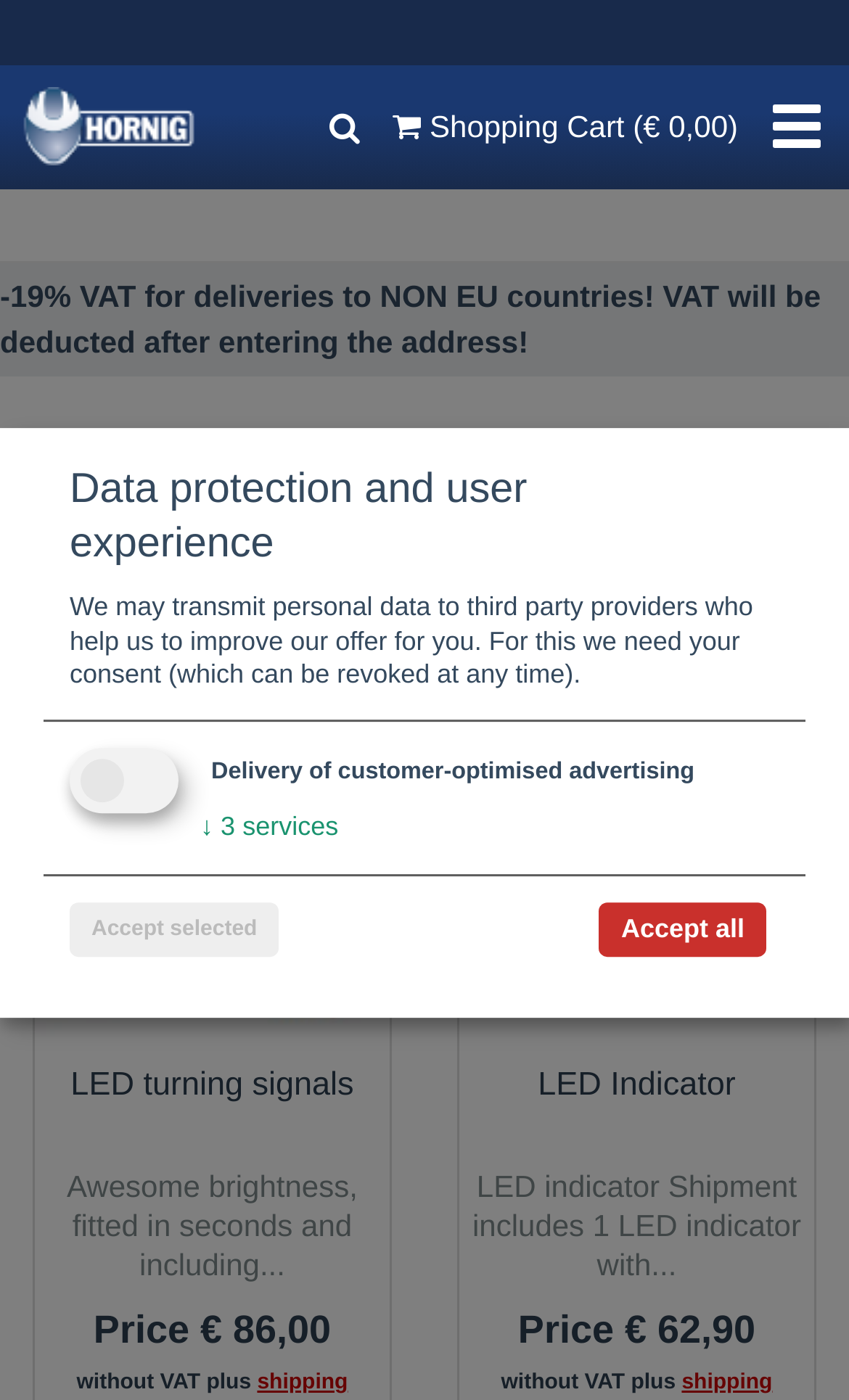Please determine the bounding box coordinates of the element to click in order to execute the following instruction: "Show navigation". The coordinates should be four float numbers between 0 and 1, specified as [left, top, right, bottom].

[0.903, 0.059, 0.974, 0.121]